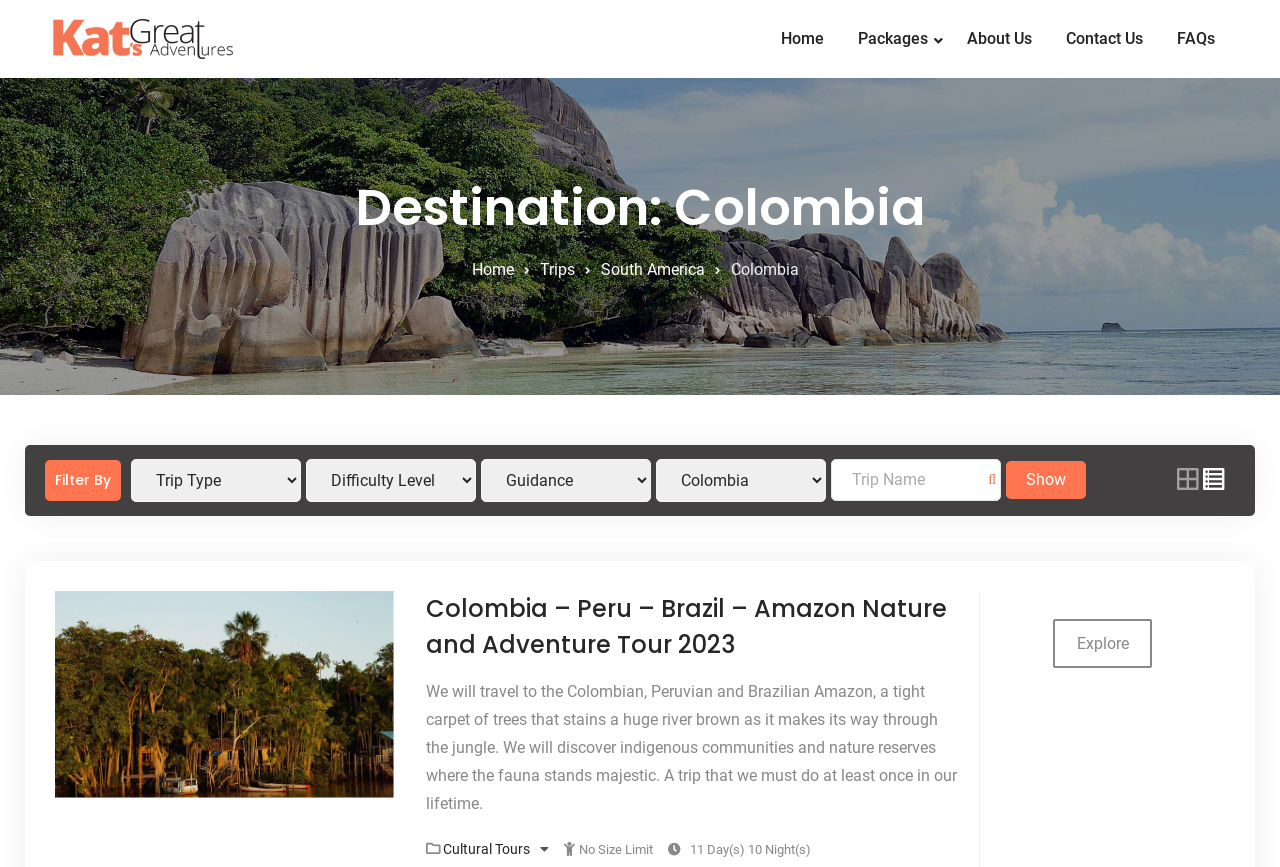Please specify the bounding box coordinates of the clickable region necessary for completing the following instruction: "View the Cultural Tours". The coordinates must consist of four float numbers between 0 and 1, i.e., [left, top, right, bottom].

[0.346, 0.97, 0.416, 0.988]